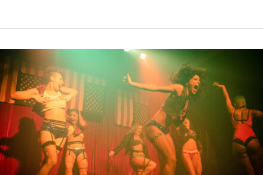What is the performers' attitude?
Please ensure your answer is as detailed and informative as possible.

The performers exude confidence and flair, engaging the audience with dynamic movements, showcasing their self-expression and artistry.